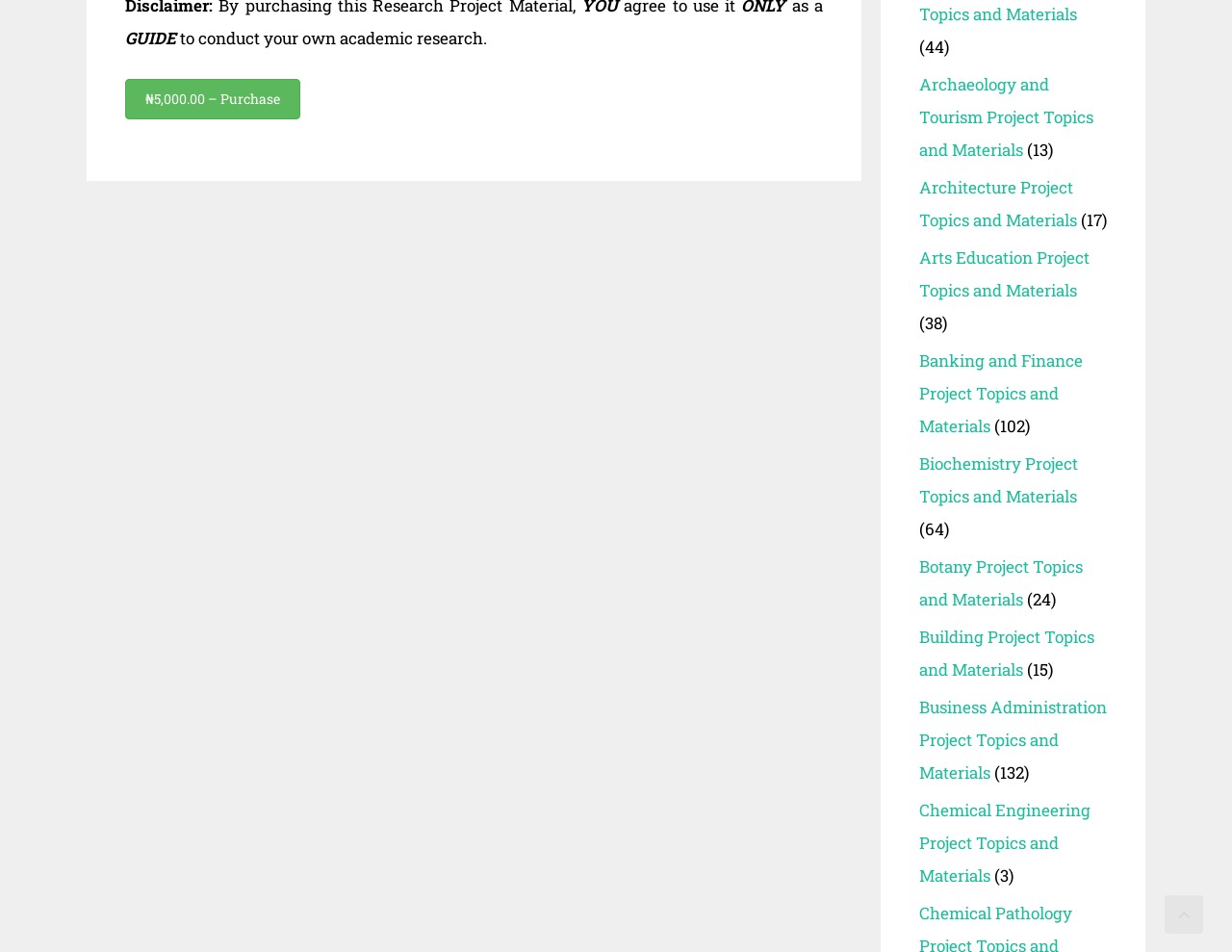Provide the bounding box coordinates of the section that needs to be clicked to accomplish the following instruction: "View Archaeology and Tourism Project Topics and Materials."

[0.746, 0.077, 0.888, 0.169]